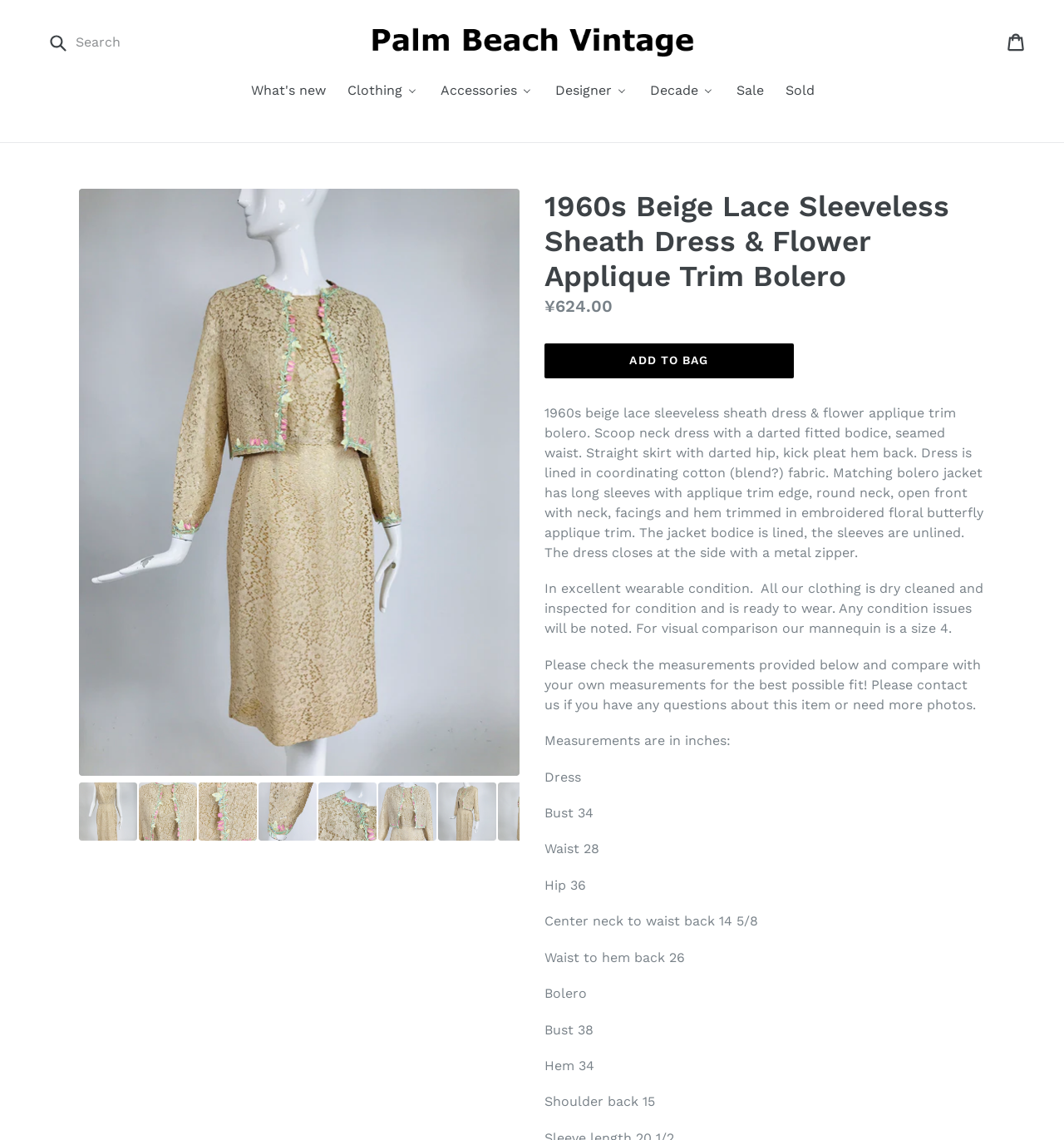Locate and extract the text of the main heading on the webpage.

1960s Beige Lace Sleeveless Sheath Dress & Flower Applique Trim Bolero